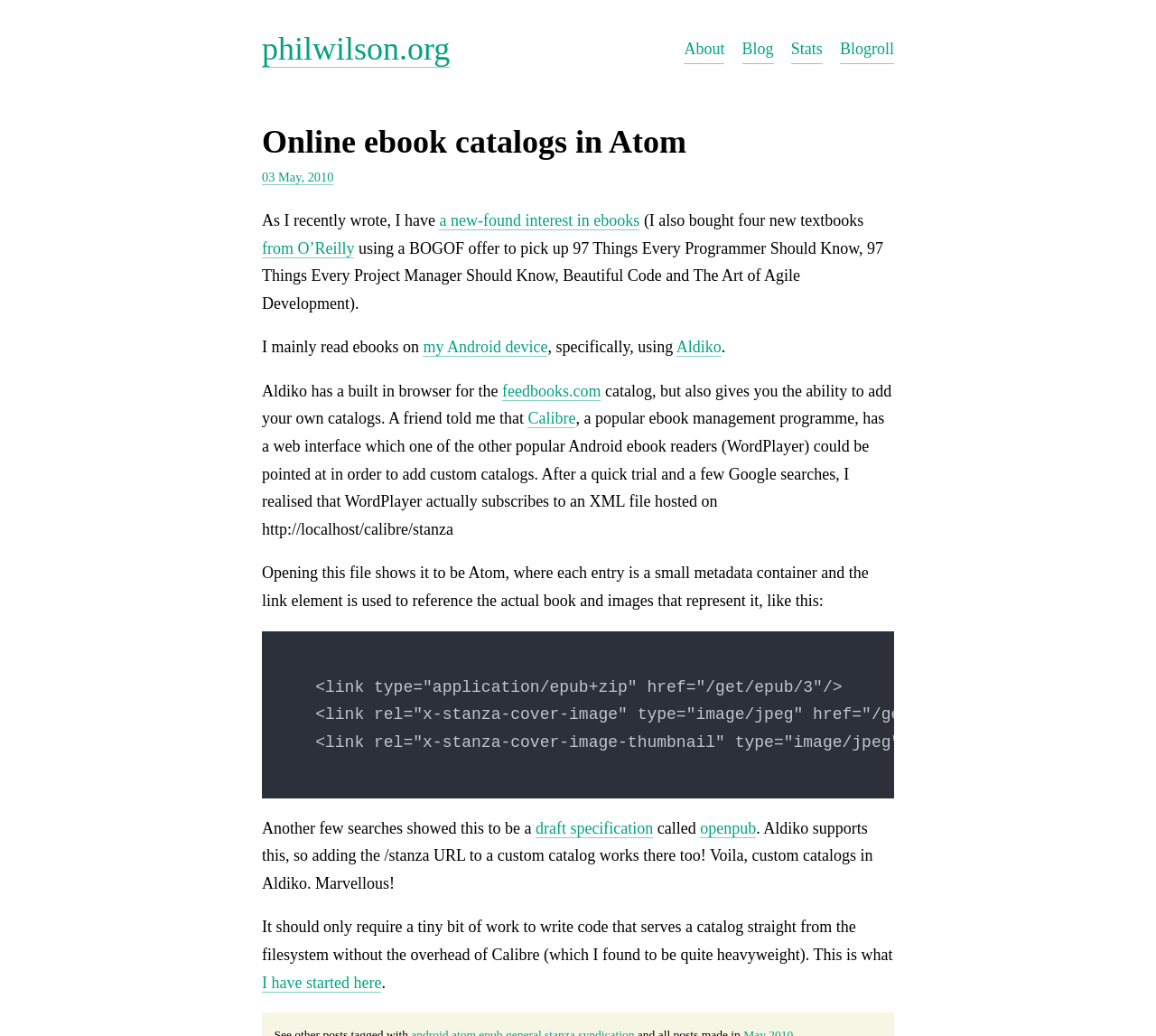Kindly determine the bounding box coordinates of the area that needs to be clicked to fulfill this instruction: "read blog posts".

[0.642, 0.034, 0.669, 0.061]